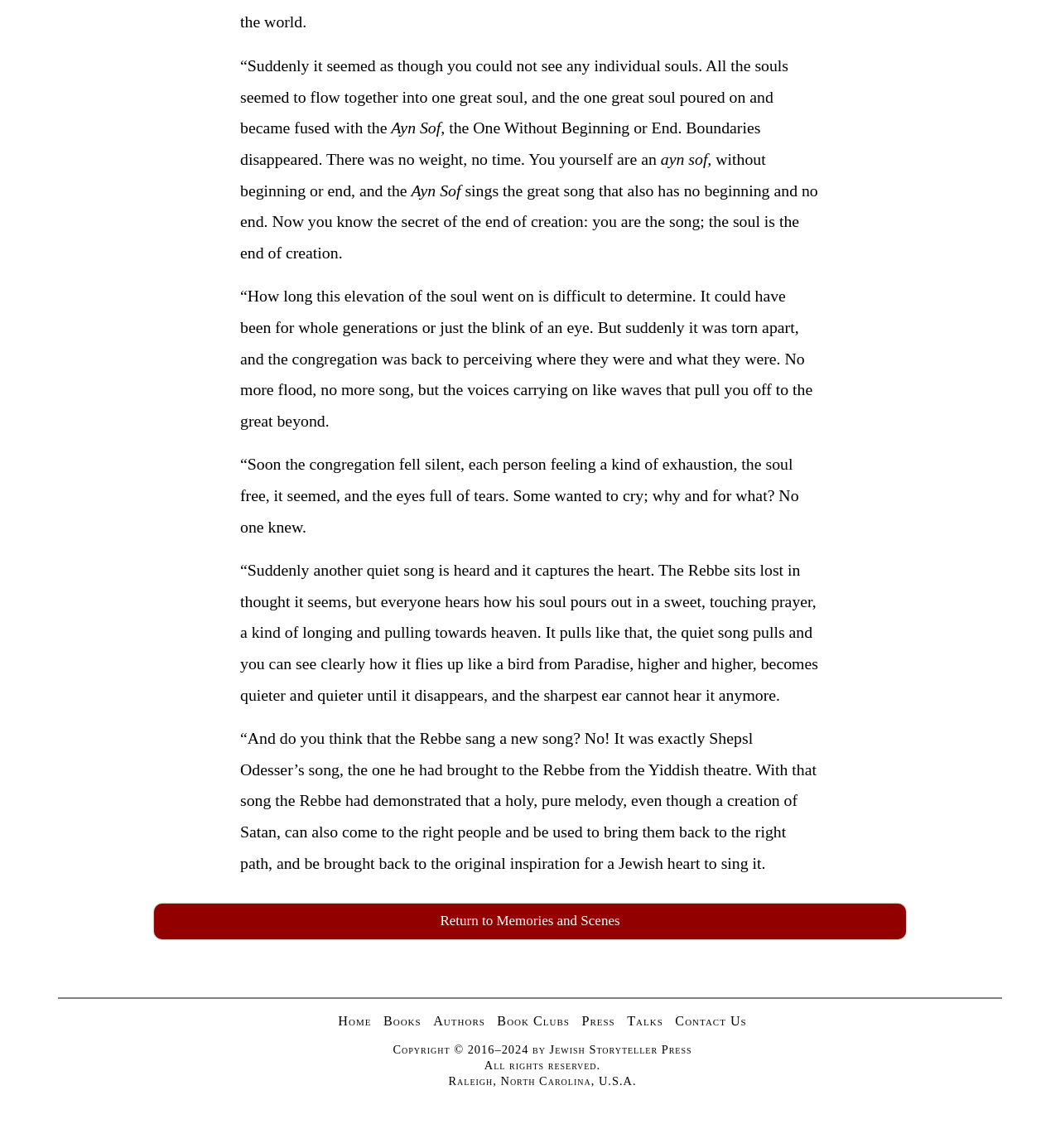Locate the bounding box coordinates of the element to click to perform the following action: 'Return to Memories and Scenes'. The coordinates should be given as four float values between 0 and 1, in the form of [left, top, right, bottom].

[0.398, 0.787, 0.602, 0.818]